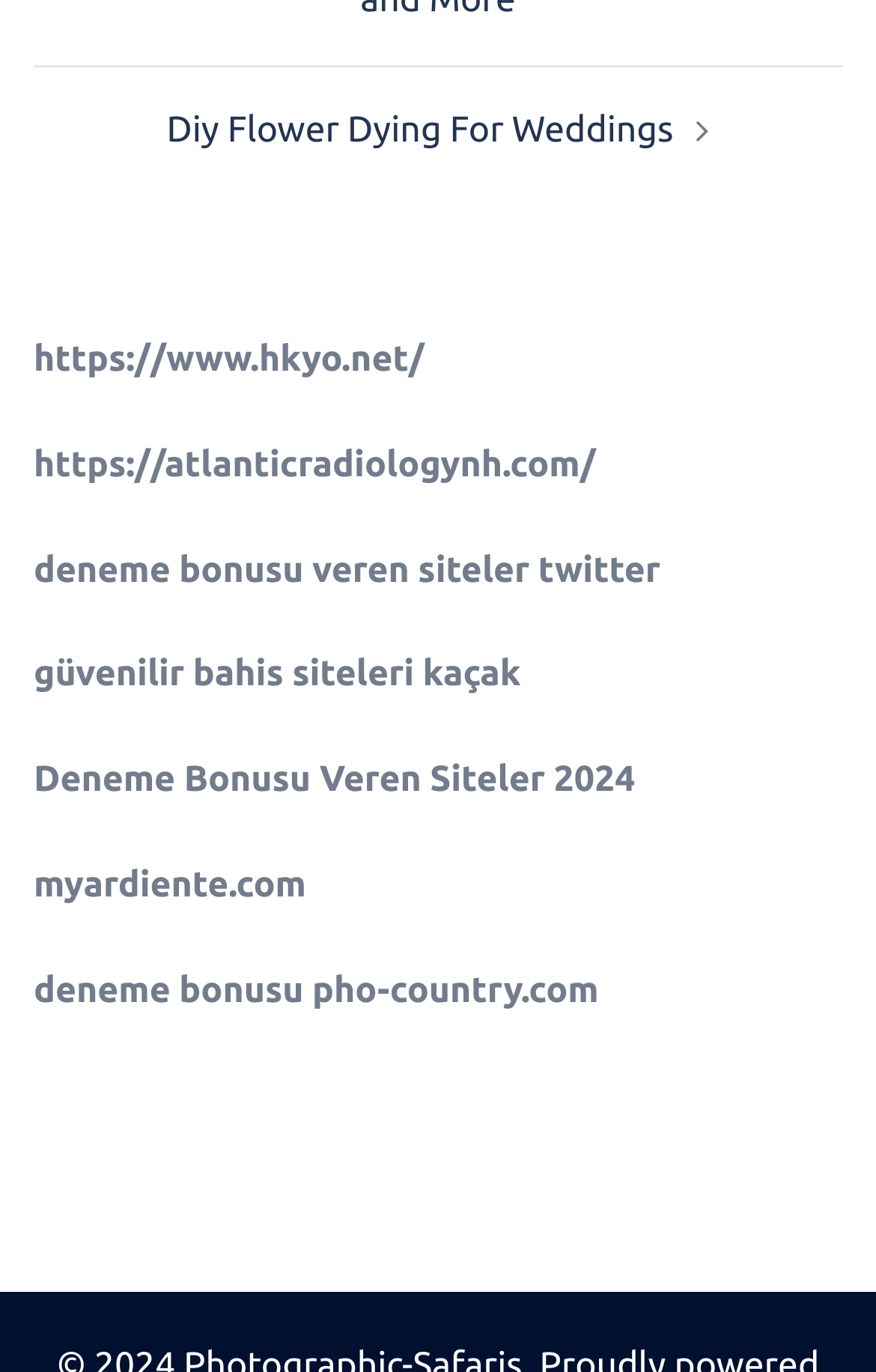Provide the bounding box for the UI element matching this description: "deneme bonusu veren siteler twitter".

[0.038, 0.401, 0.754, 0.43]